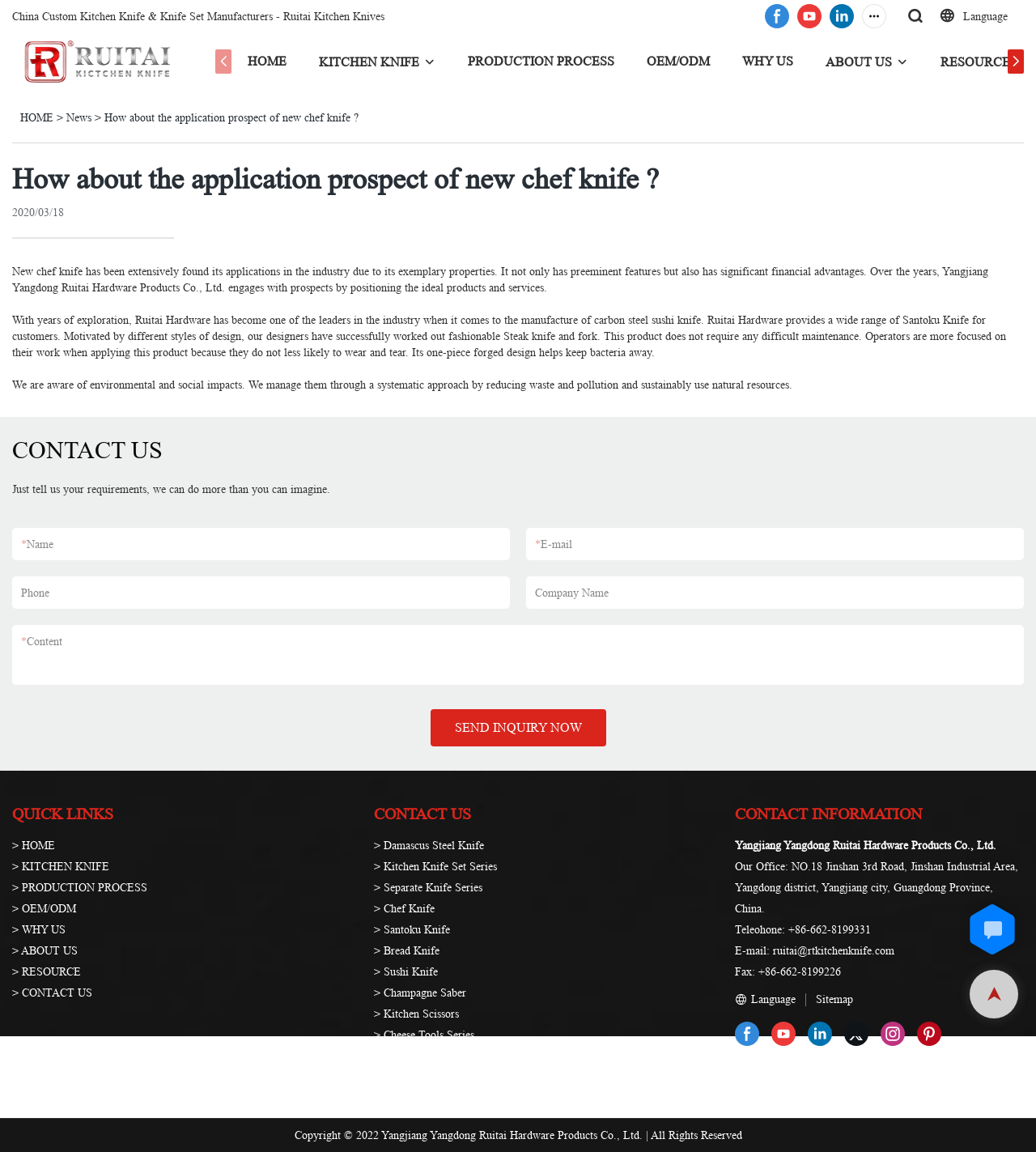Identify the bounding box coordinates of the specific part of the webpage to click to complete this instruction: "Enter your name in the input field".

[0.023, 0.459, 0.48, 0.486]